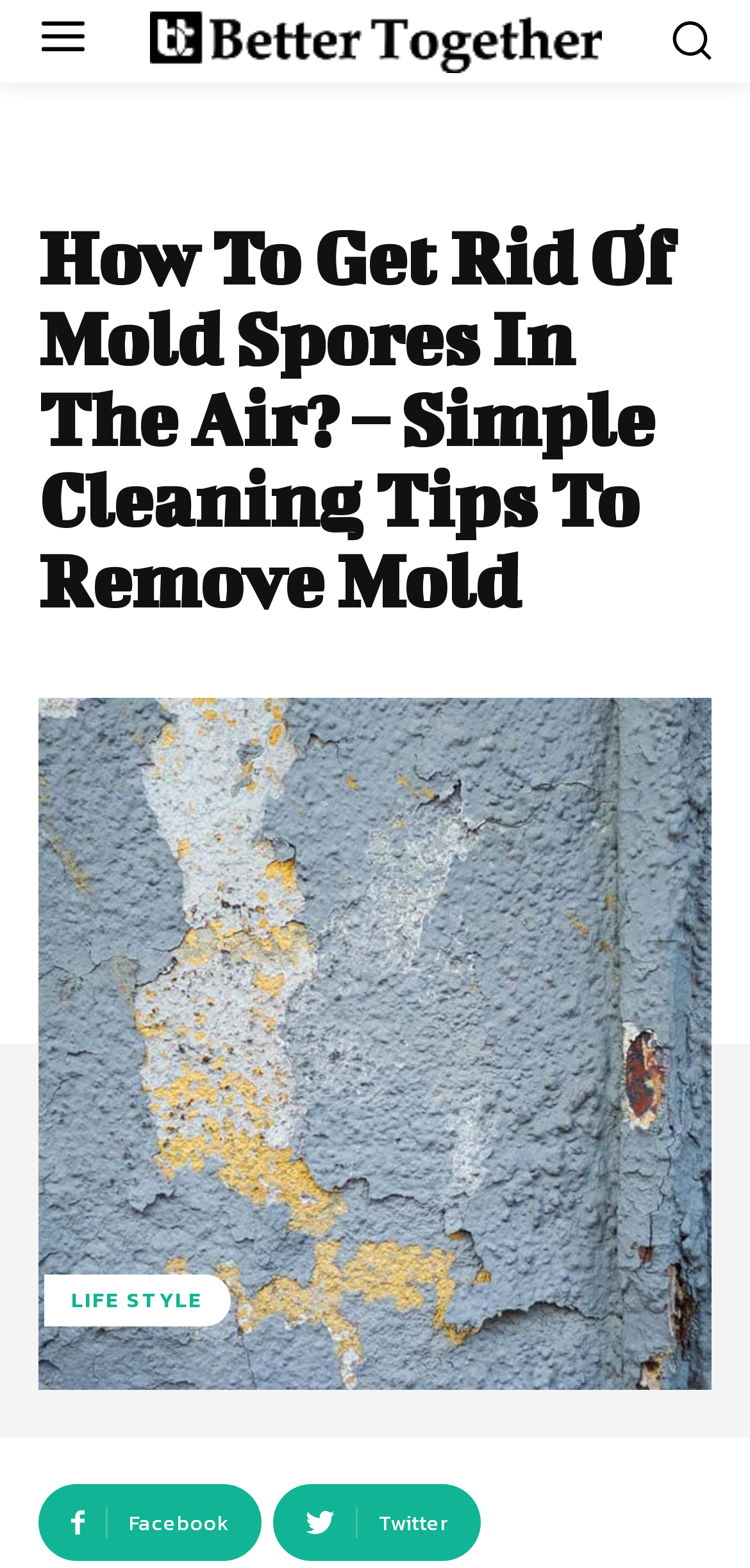What is the purpose of the button at the top right corner?
Using the image, give a concise answer in the form of a single word or short phrase.

Search